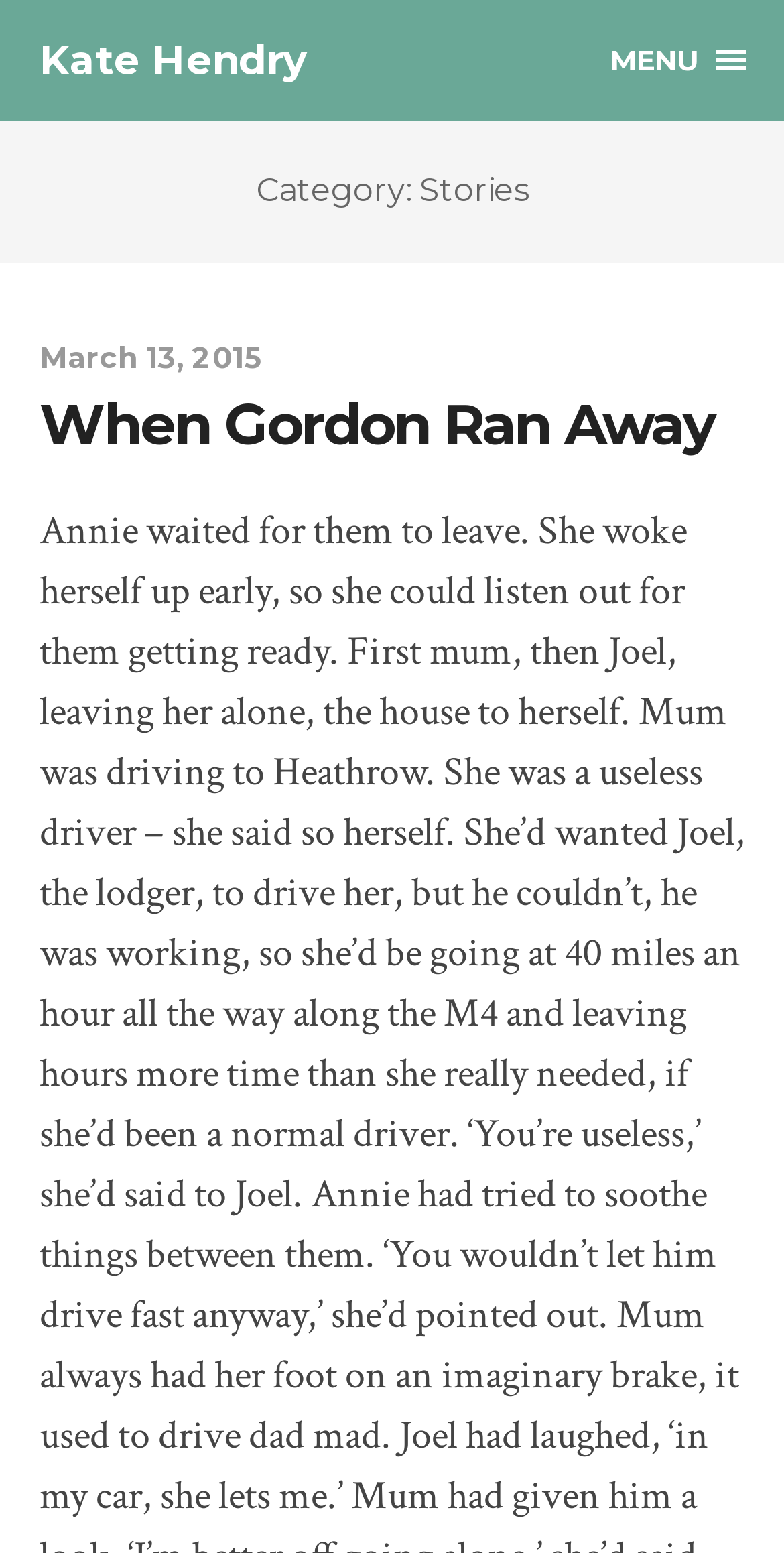Write an elaborate caption that captures the essence of the webpage.

The webpage is titled "Stories – Kate Hendry" and appears to be a personal blog or writing portfolio. At the top left, there is a large heading that reads "Kate Hendry", which is also a clickable link. To the right of this heading, there is a "MENU" link. 

Below the title, there is a category heading that spans the full width of the page, labeled "Category: Stories". 

Underneath the category heading, there is a section that appears to be a blog post or article. The post is titled "When Gordon Ran Away" and has a clickable link with the same title. Above the post title, there is a date link that reads "March 13, 2015", indicating the publication date of the post.